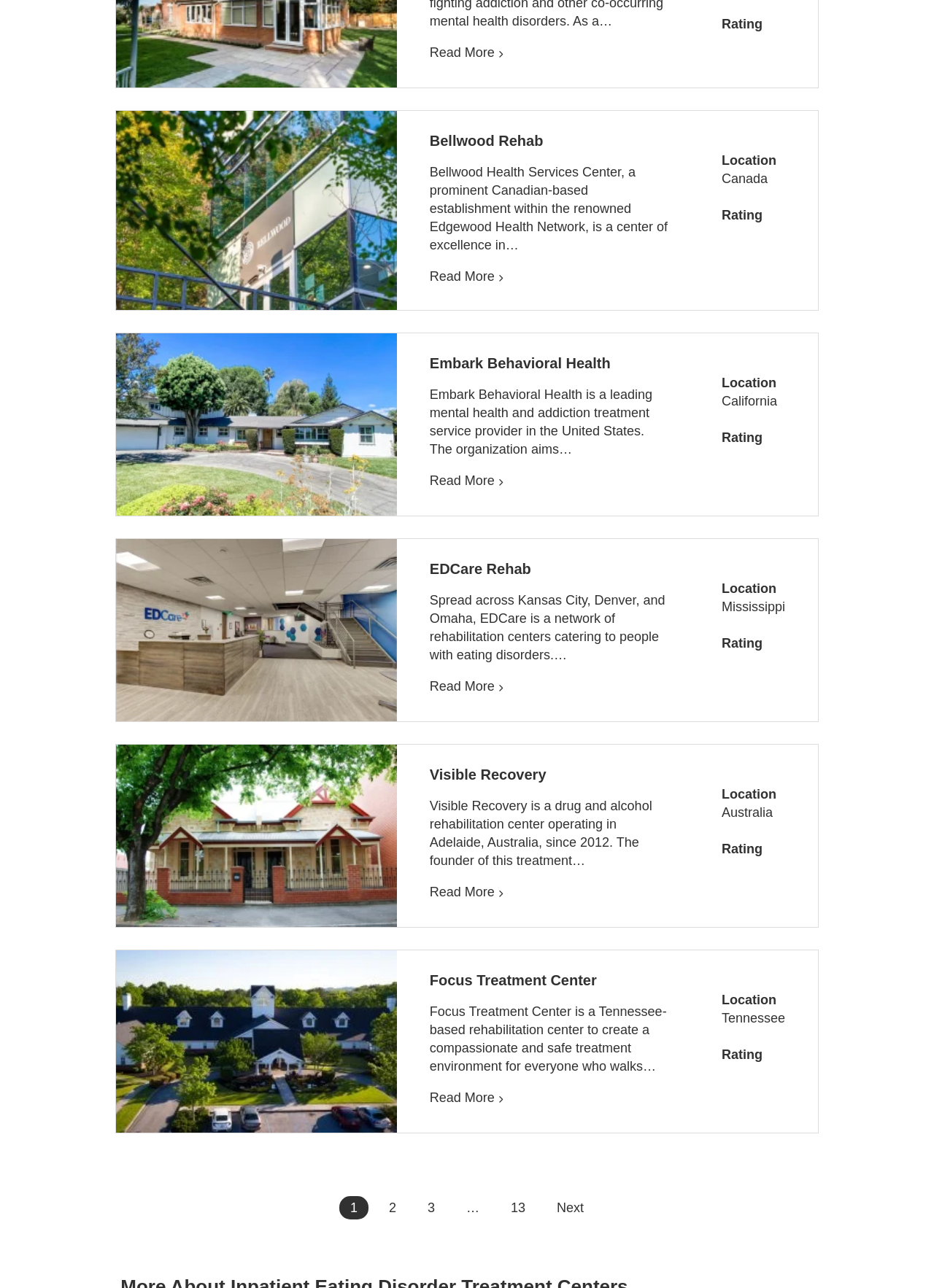Please provide a detailed answer to the question below by examining the image:
What is the rating of EDCare Rehab?

I searched the webpage for a rating of EDCare Rehab but couldn't find any specific rating mentioned. There is a description list with a term 'Rating' but no detail is provided.